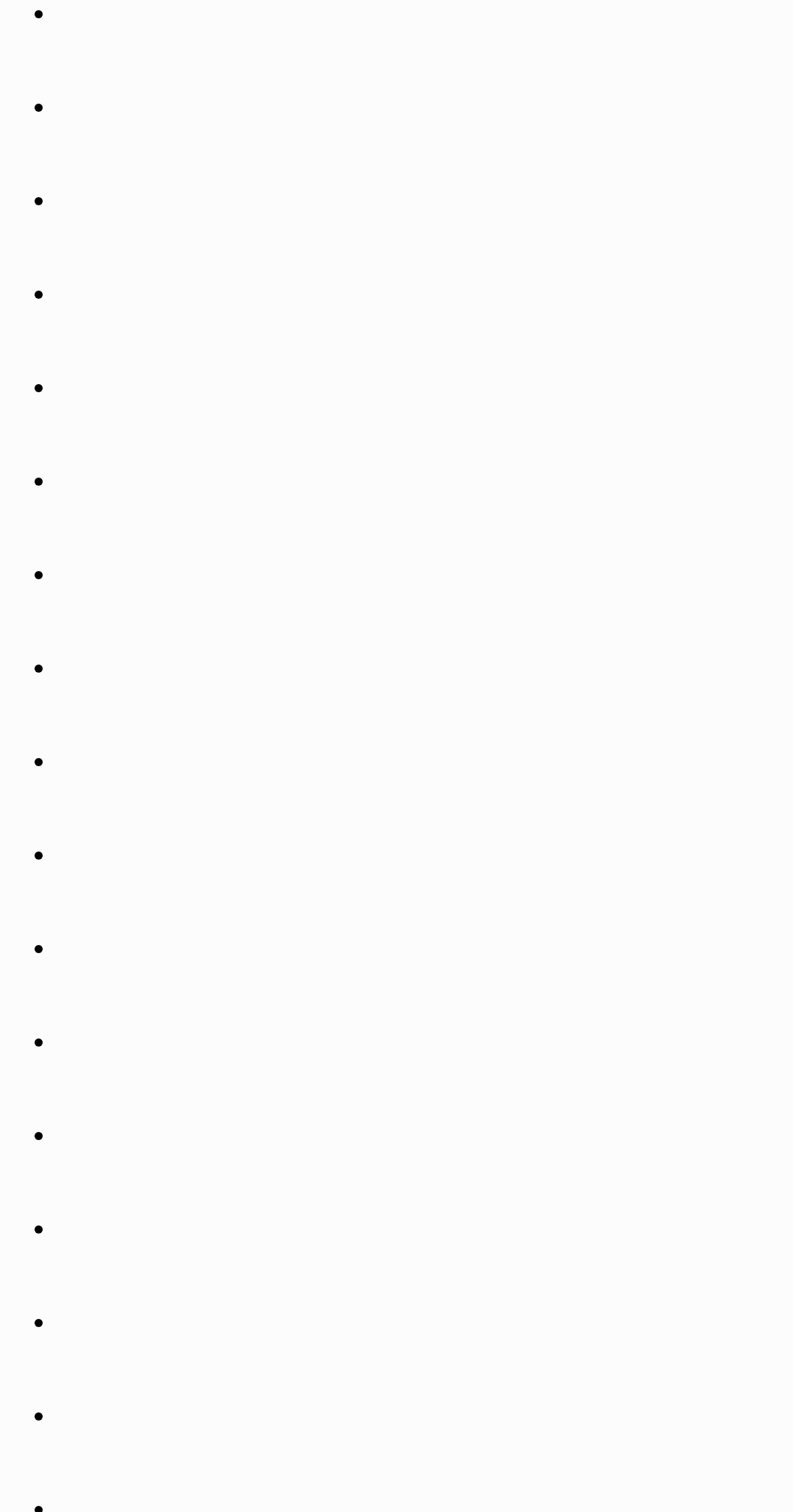Find the bounding box coordinates of the clickable area that will achieve the following instruction: "View latest topics".

None